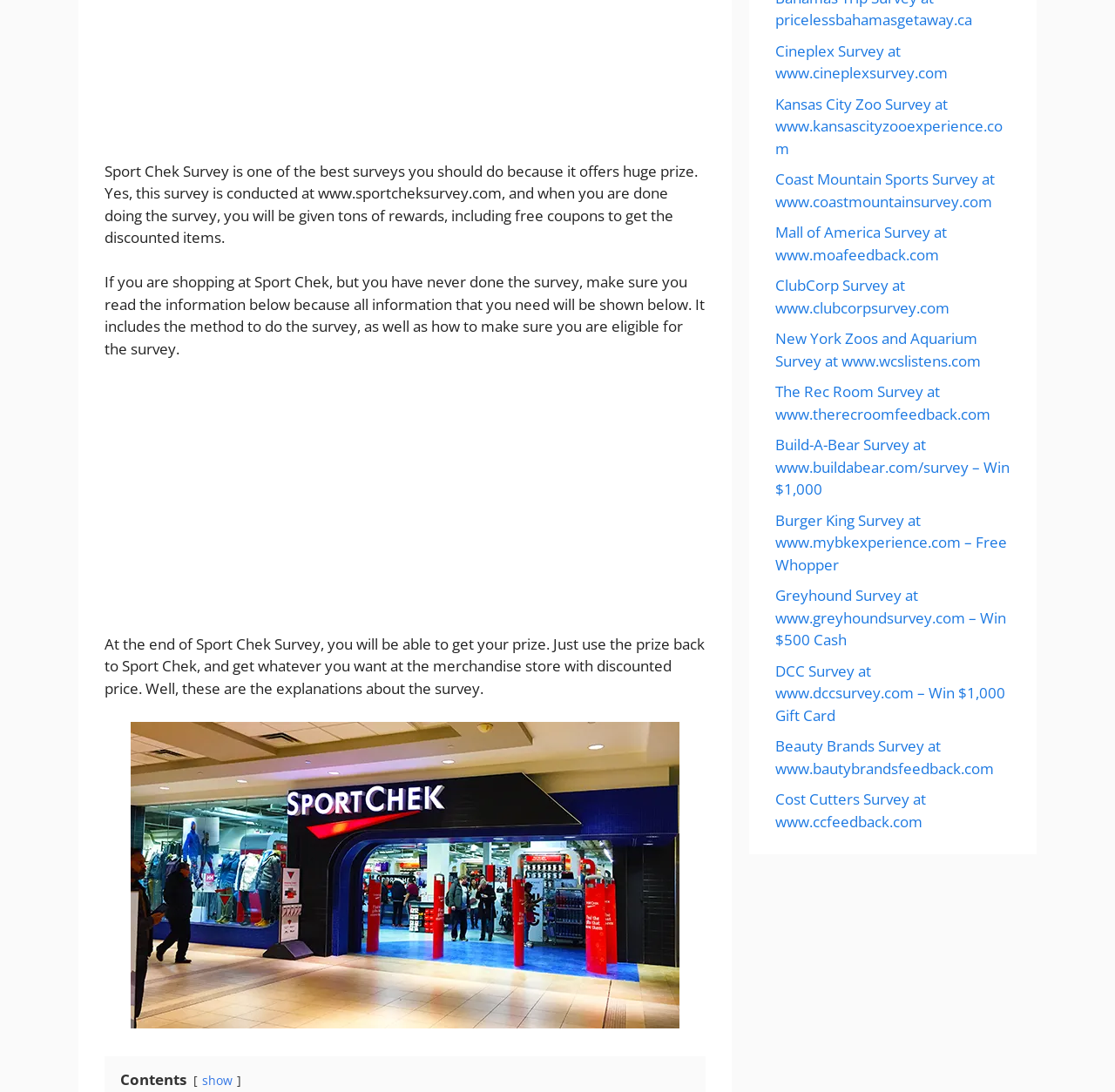Give the bounding box coordinates for the element described as: "OnSudio Solution".

None